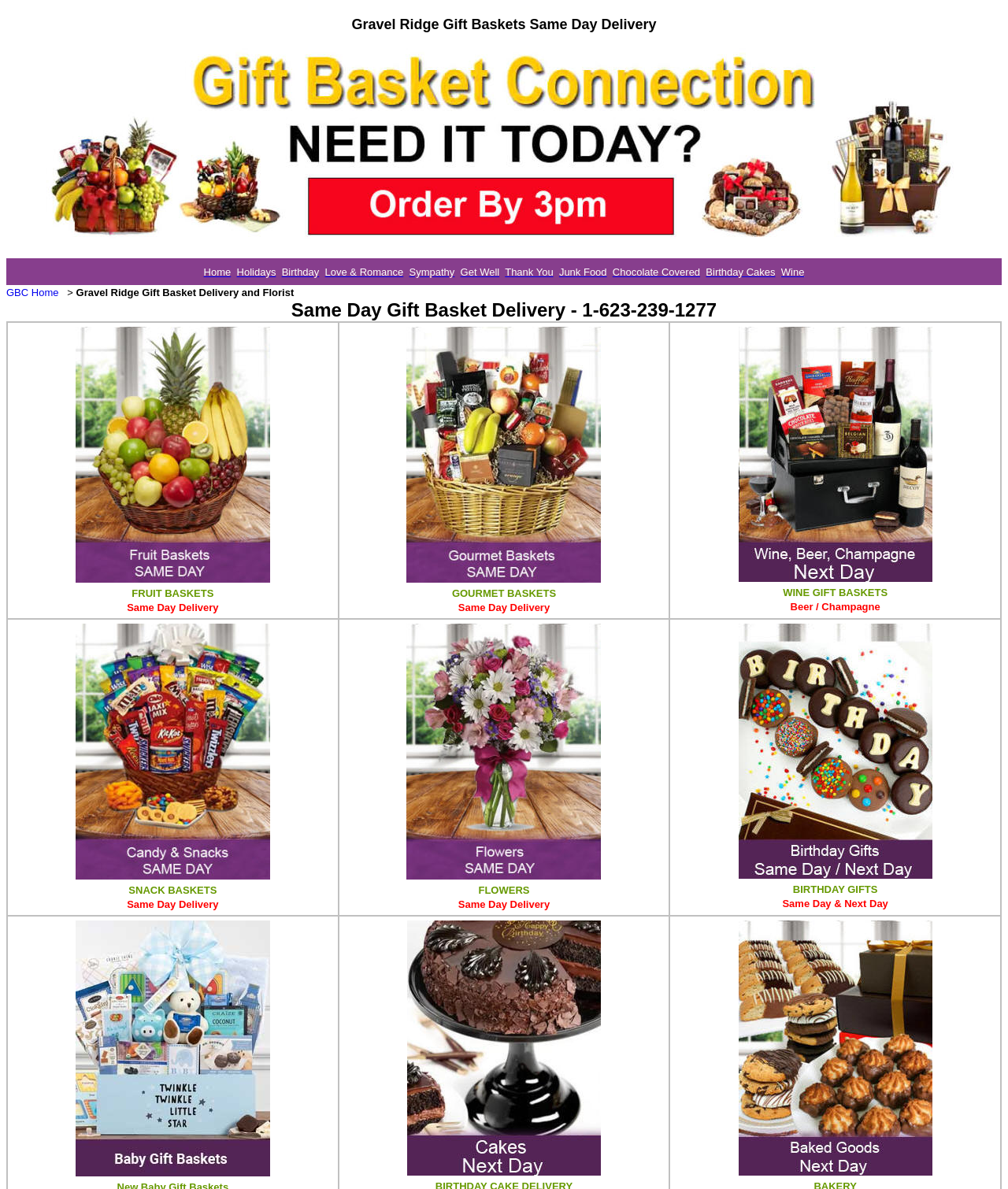Can you find the bounding box coordinates for the element to click on to achieve the instruction: "Explore the 'Wine, beer and champage gift baskets' section"?

[0.733, 0.481, 0.925, 0.491]